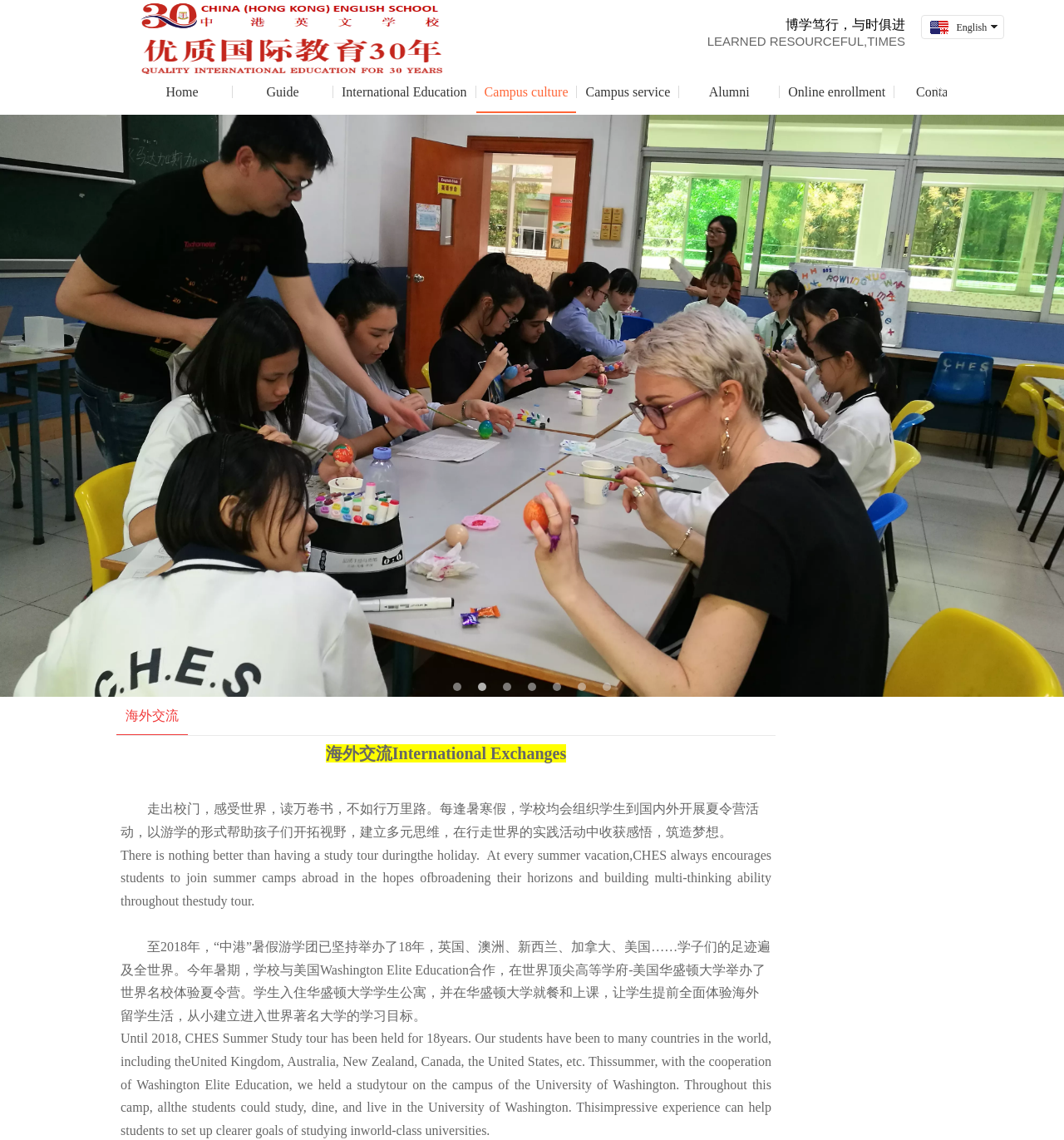How many years has the summer study tour been held?
Refer to the image and provide a one-word or short phrase answer.

18 years